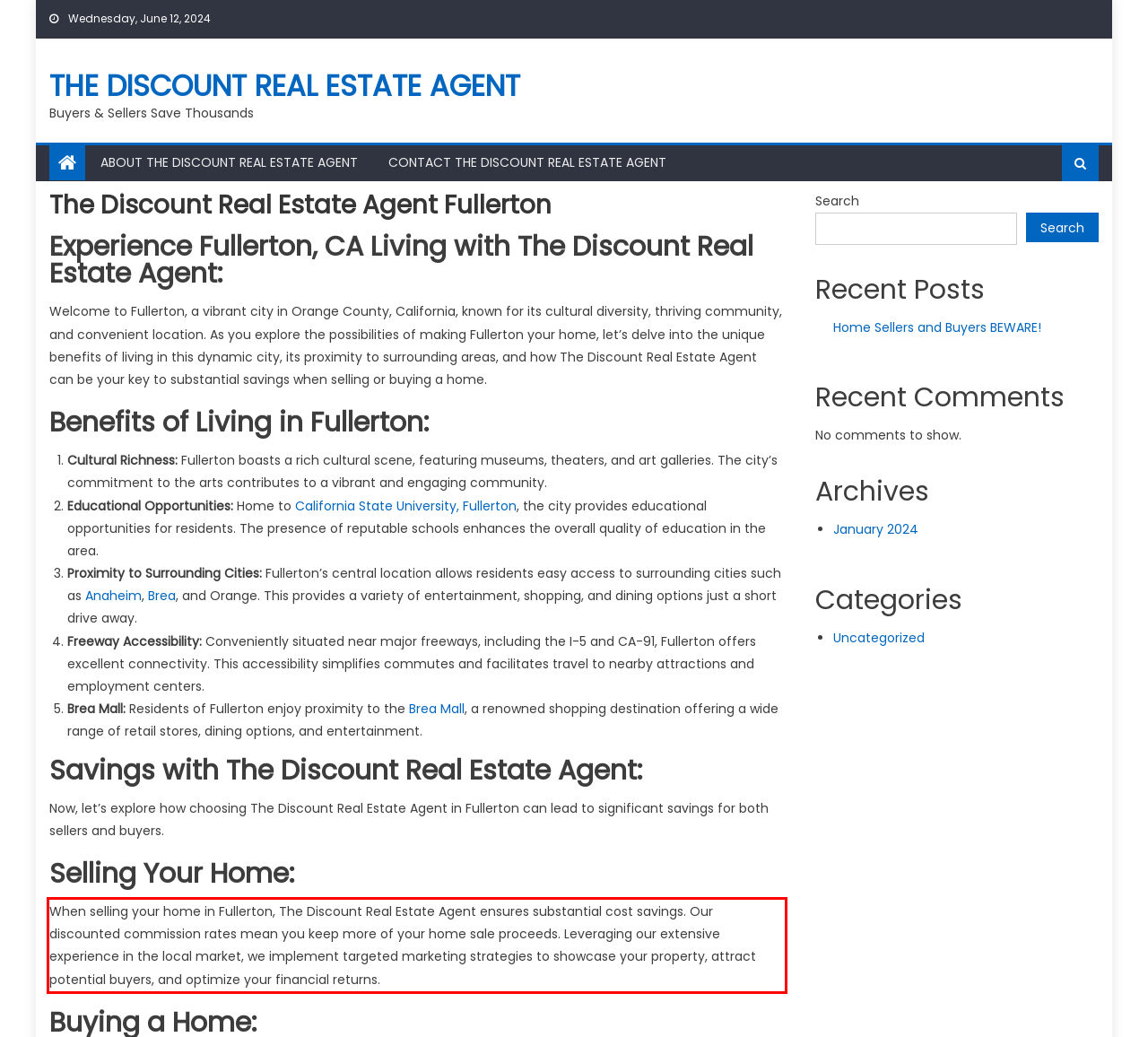With the provided screenshot of a webpage, locate the red bounding box and perform OCR to extract the text content inside it.

When selling your home in Fullerton, The Discount Real Estate Agent ensures substantial cost savings. Our discounted commission rates mean you keep more of your home sale proceeds. Leveraging our extensive experience in the local market, we implement targeted marketing strategies to showcase your property, attract potential buyers, and optimize your financial returns.